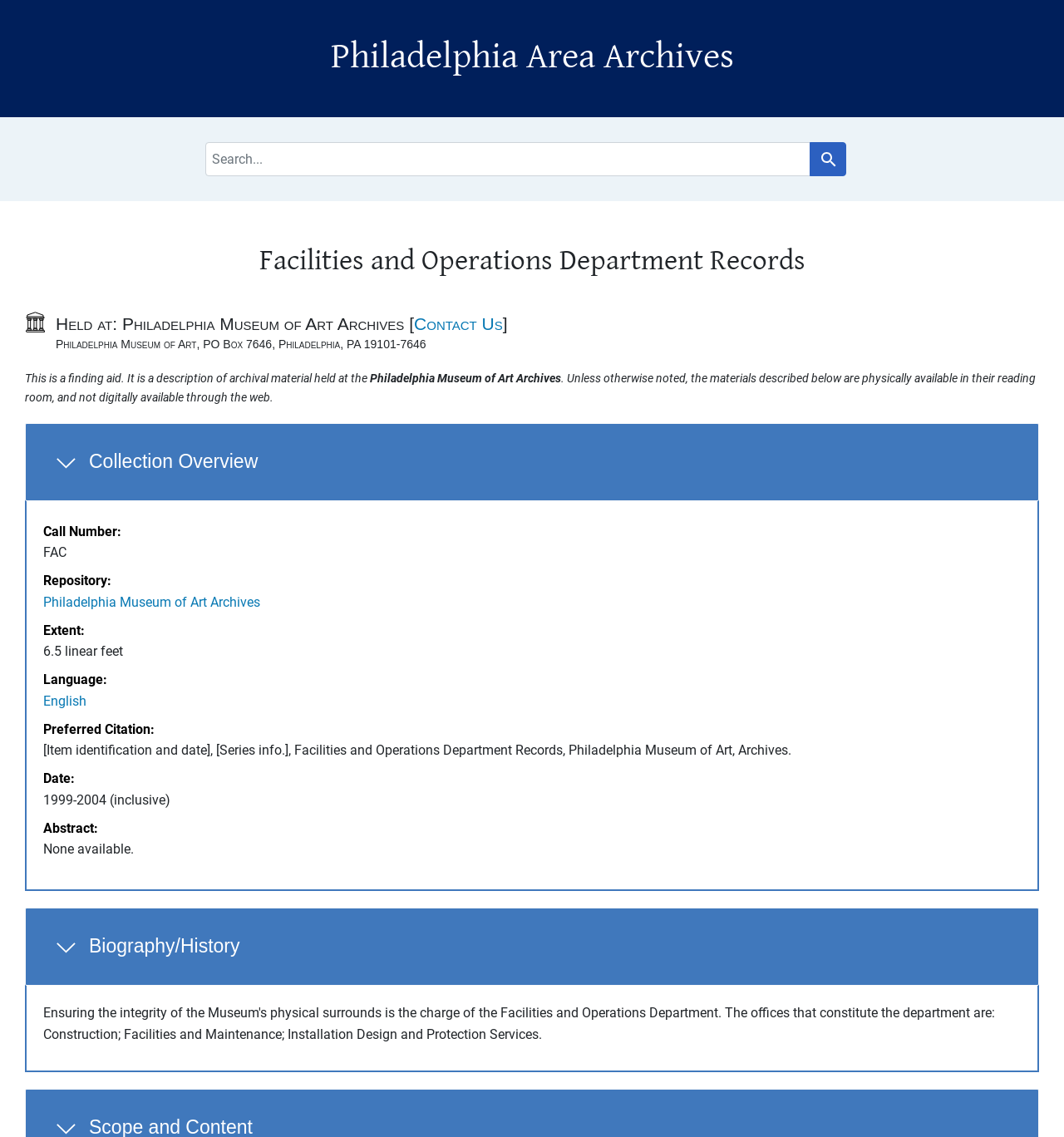Show the bounding box coordinates of the element that should be clicked to complete the task: "Search for records".

[0.193, 0.125, 0.807, 0.155]